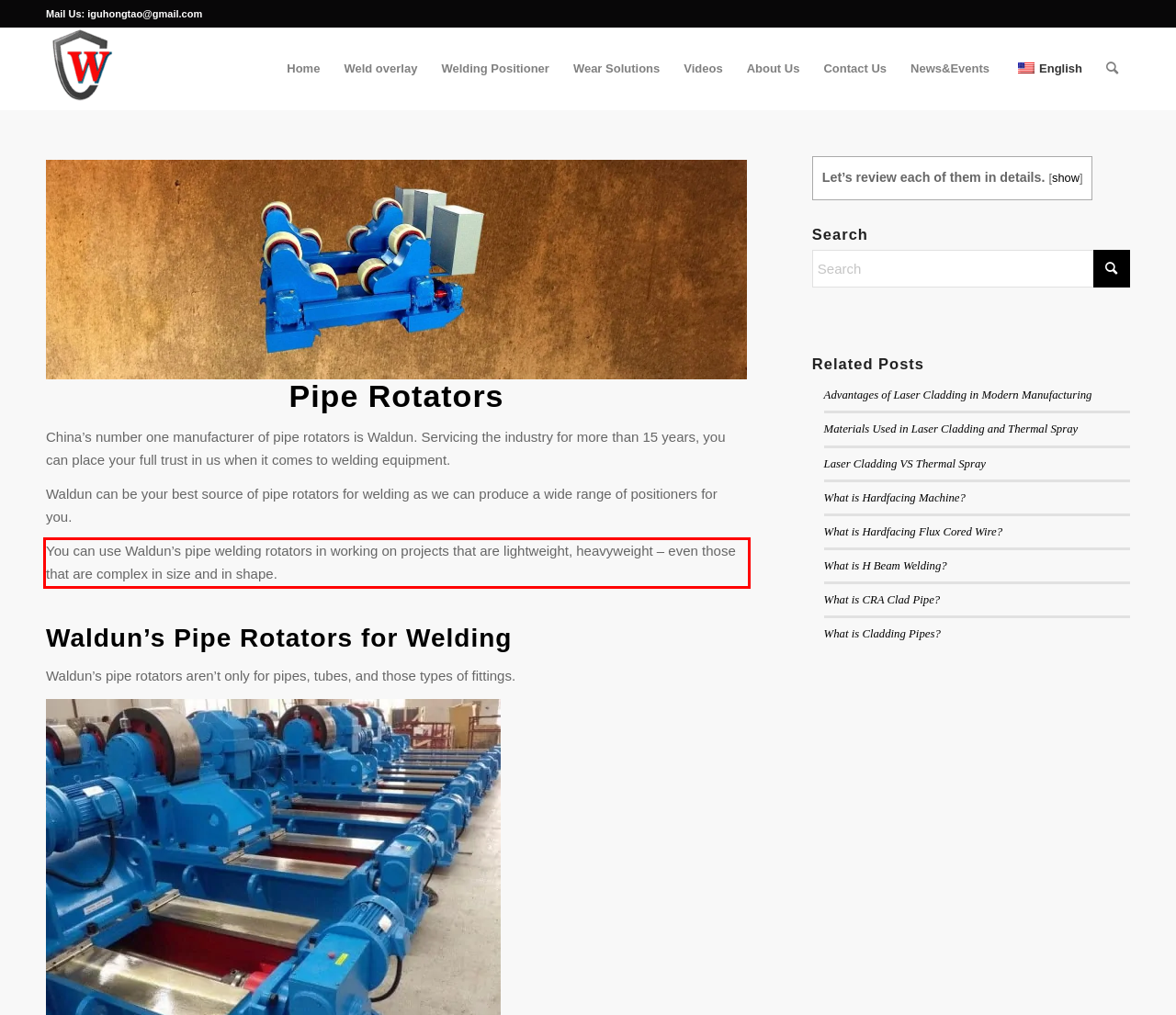Given a webpage screenshot, locate the red bounding box and extract the text content found inside it.

You can use Waldun’s pipe welding rotators in working on projects that are lightweight, heavyweight – even those that are complex in size and in shape.